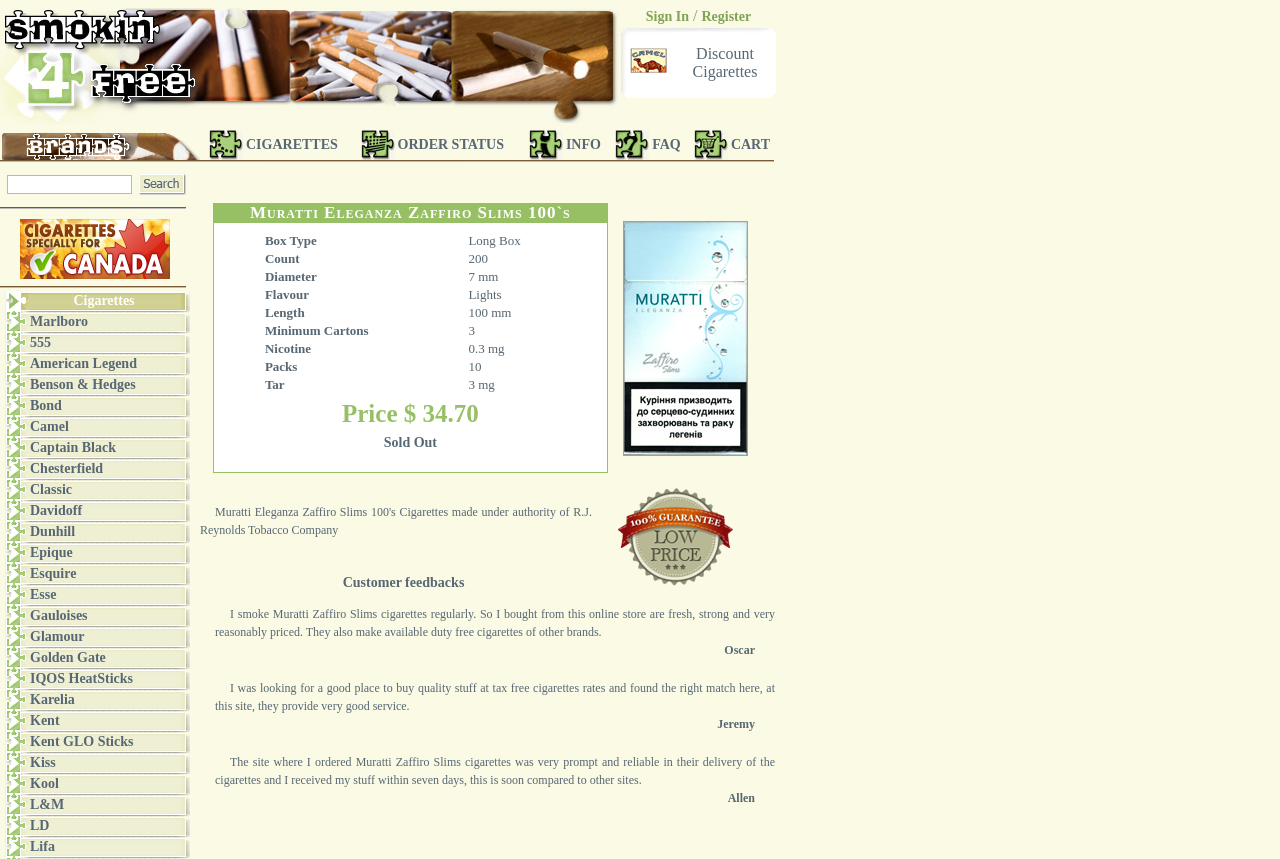Show me the bounding box coordinates of the clickable region to achieve the task as per the instruction: "Enter text in the search box".

[0.005, 0.204, 0.103, 0.226]